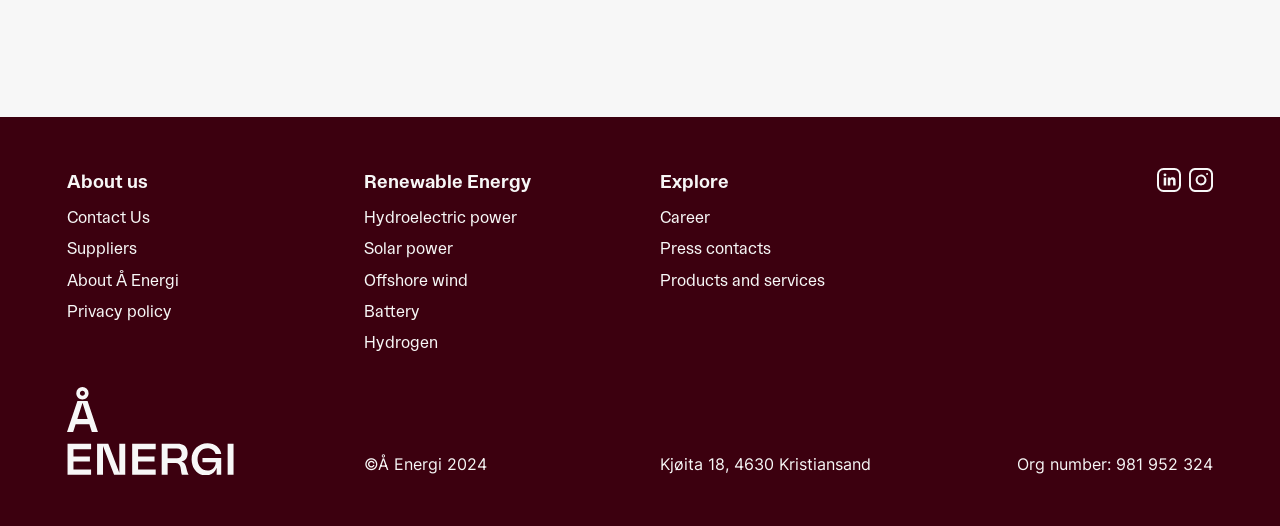Determine the bounding box coordinates of the clickable region to follow the instruction: "Click on About us".

[0.053, 0.319, 0.253, 0.376]